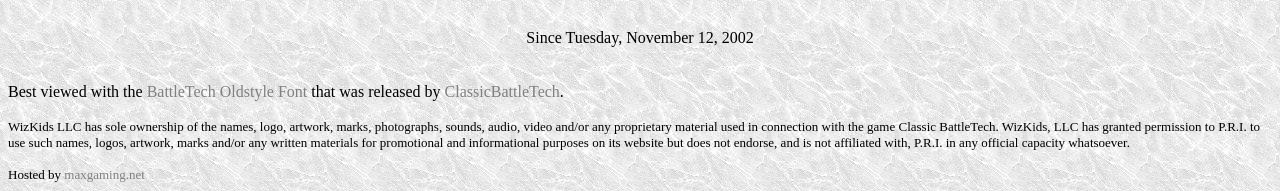Identify the bounding box of the HTML element described here: "ClassicBattleTech". Provide the coordinates as four float numbers between 0 and 1: [left, top, right, bottom].

[0.347, 0.435, 0.437, 0.524]